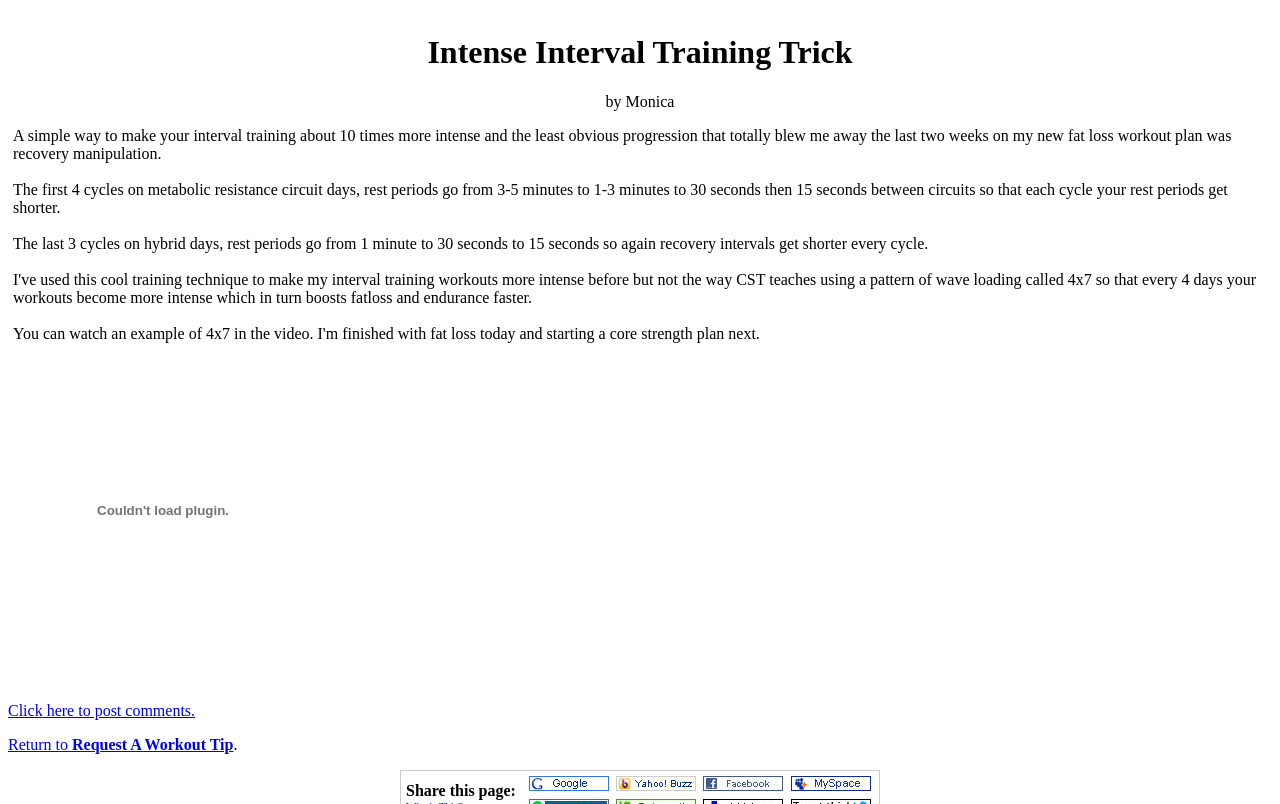What is the purpose of the link 'Click here to post comments'?
Based on the screenshot, provide your answer in one word or phrase.

To post comments